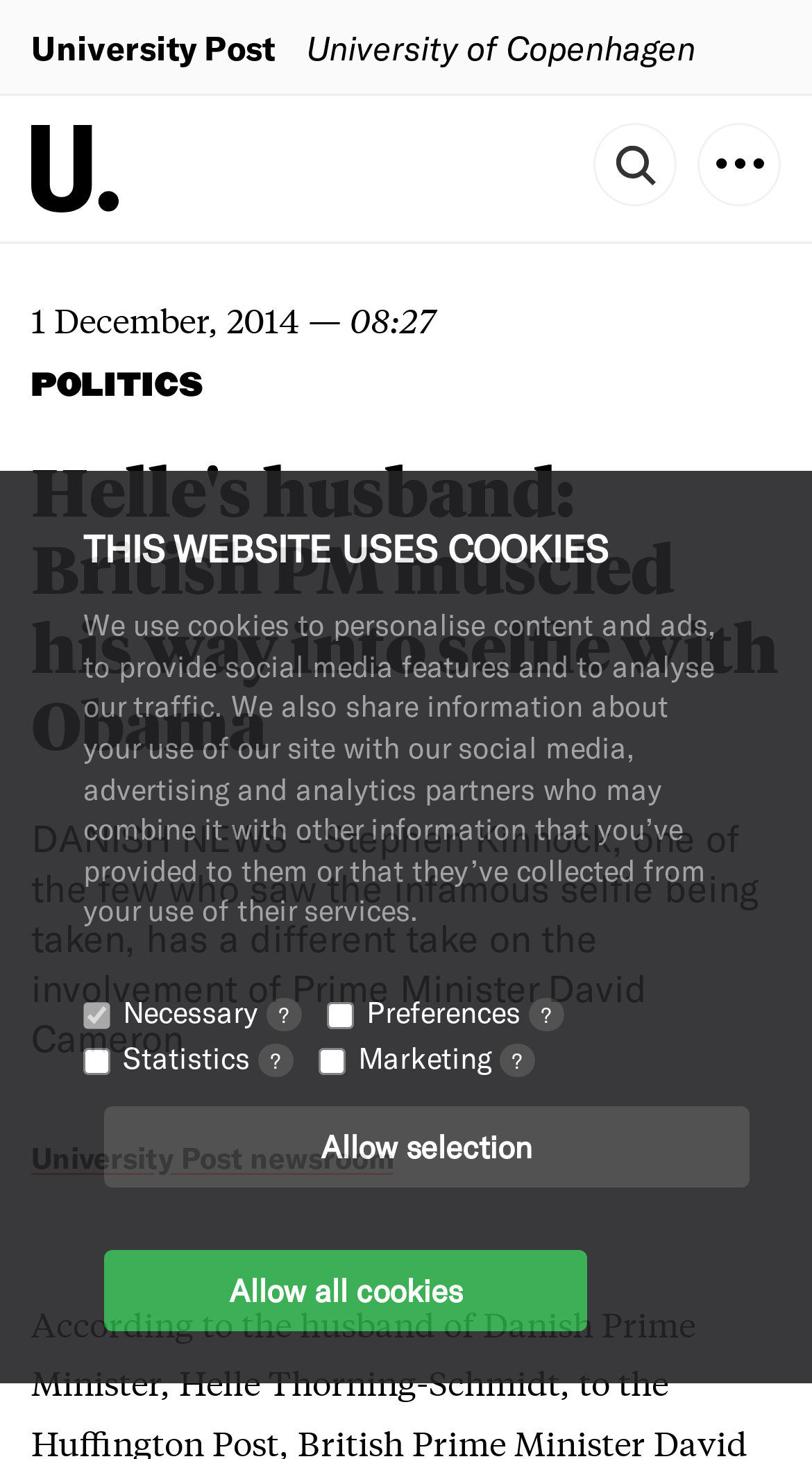Please determine the bounding box coordinates, formatted as (top-left x, top-left y, bottom-right x, bottom-right y), with all values as floating point numbers between 0 and 1. Identify the bounding box of the region described as: University Post newsroom

[0.038, 0.782, 0.485, 0.806]